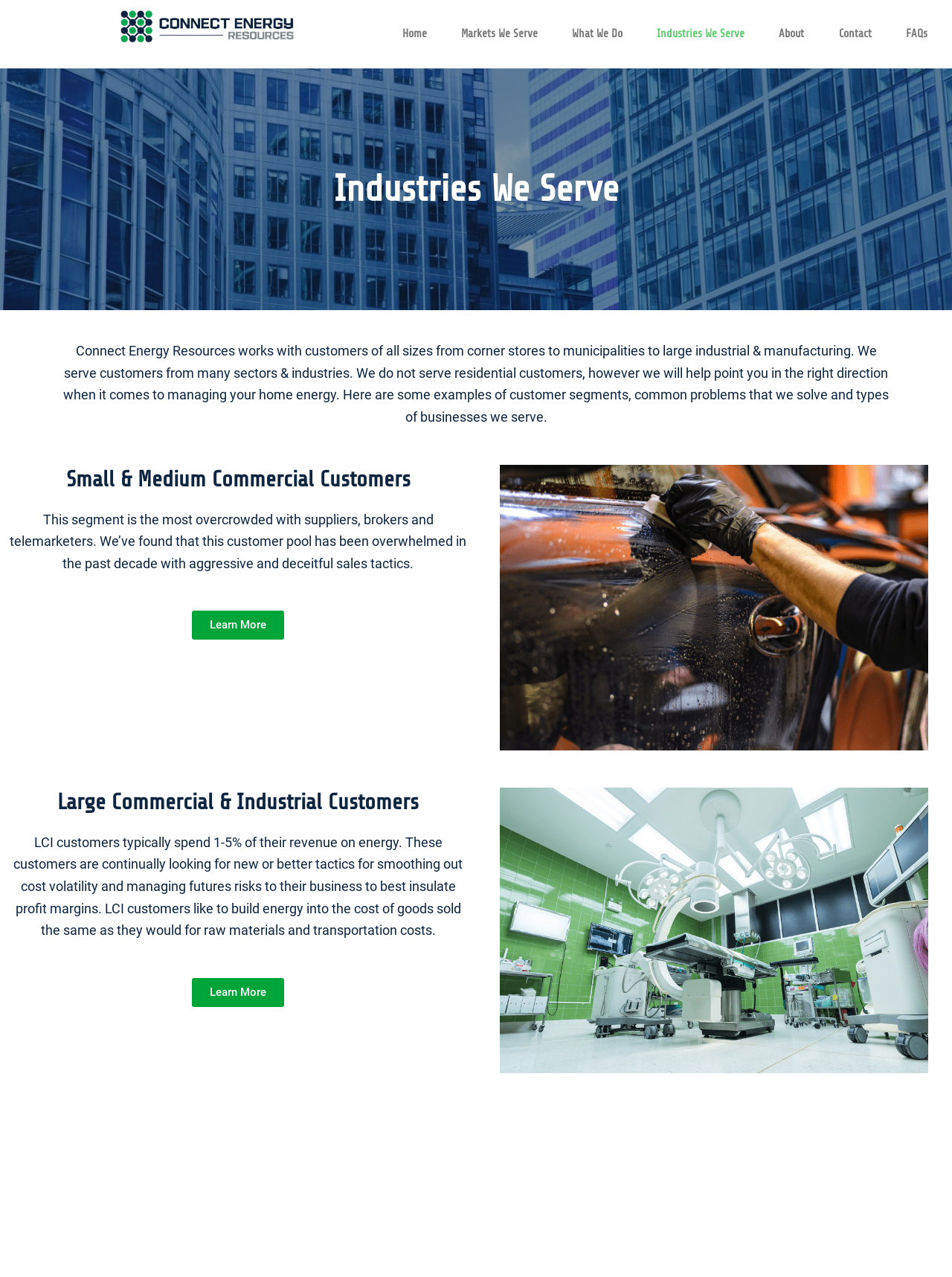Please provide a brief answer to the question using only one word or phrase: 
What type of customers does Connect Energy Resources not serve?

Residential customers